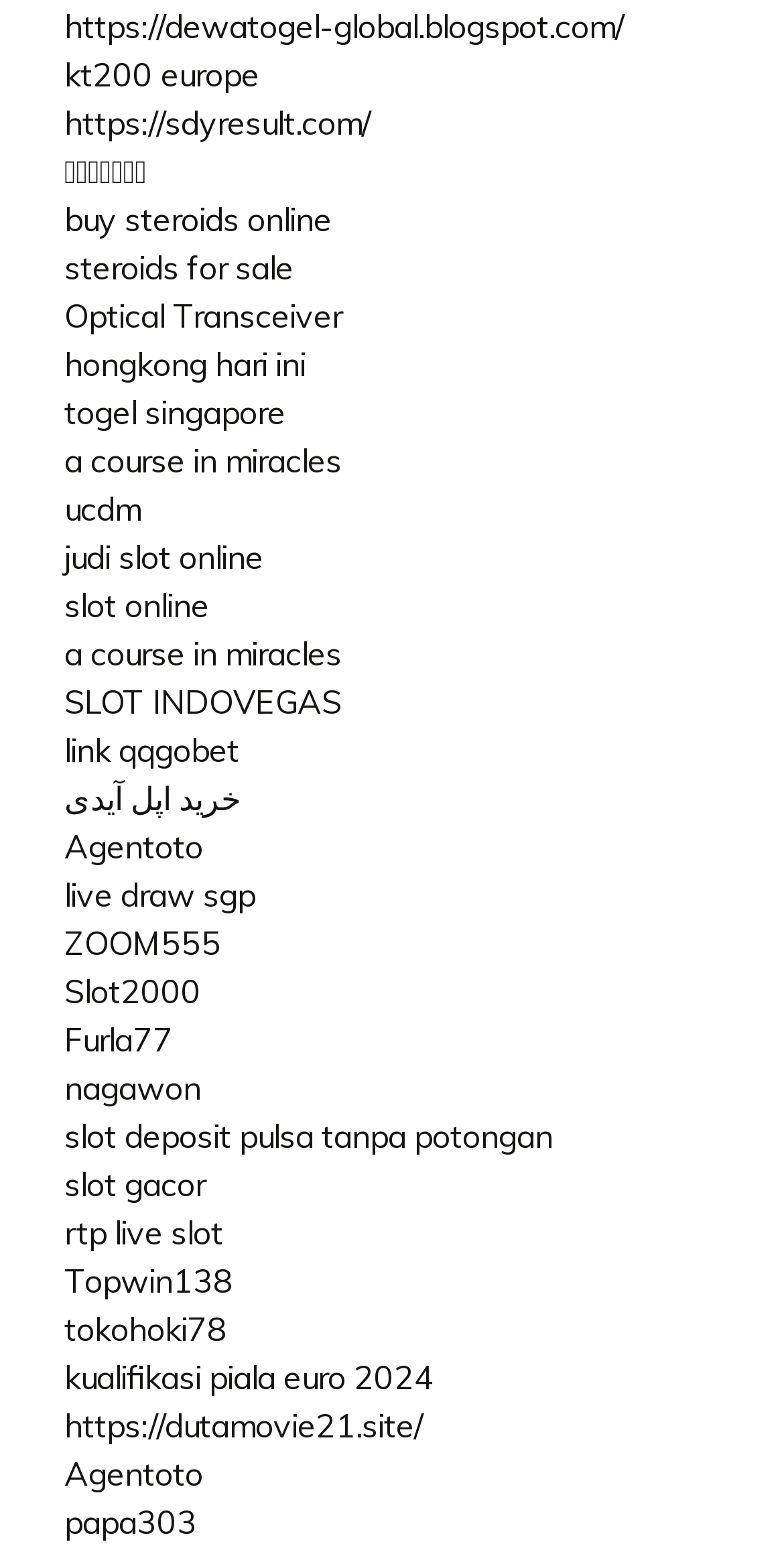Please determine the bounding box coordinates of the clickable area required to carry out the following instruction: "visit dewatogel-global blog". The coordinates must be four float numbers between 0 and 1, represented as [left, top, right, bottom].

[0.082, 0.003, 0.797, 0.029]